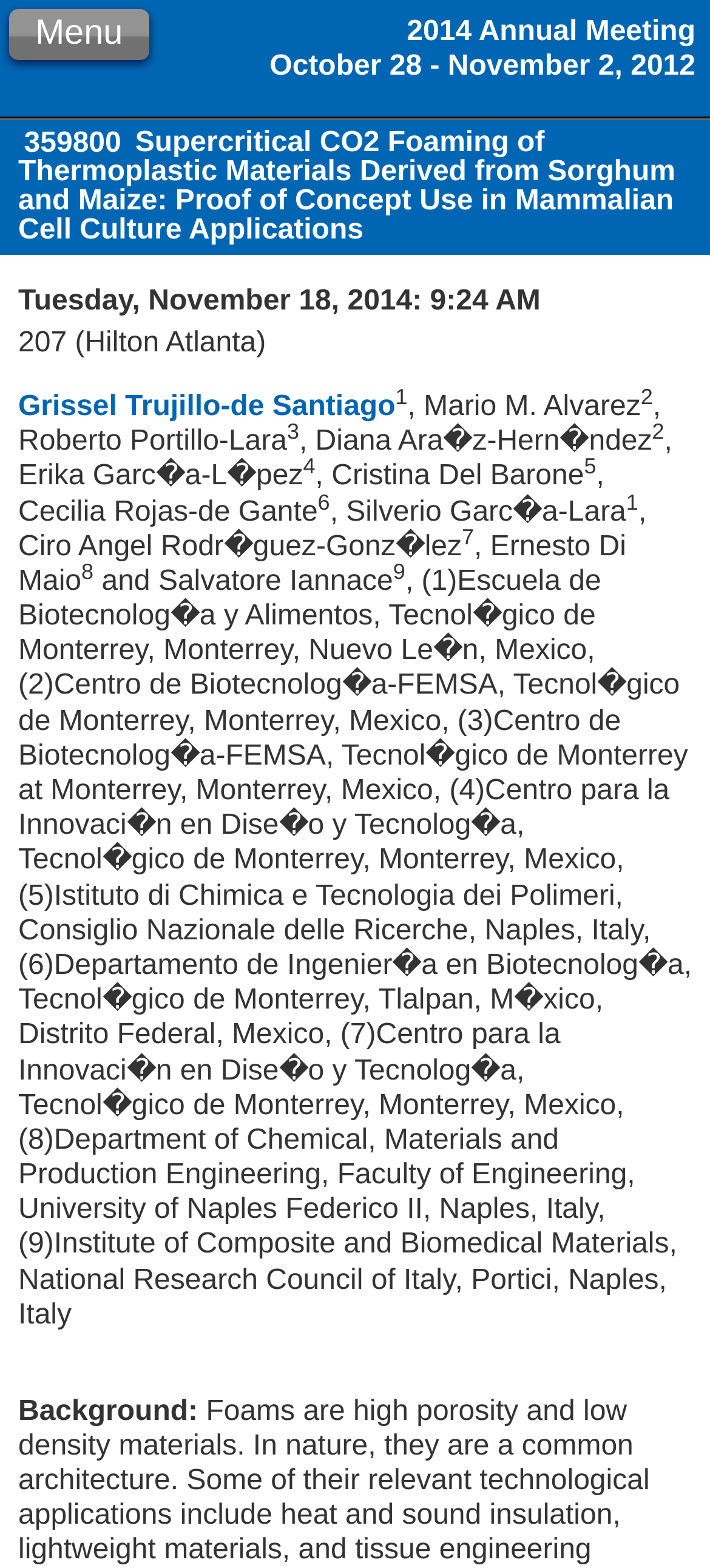Use the details in the image to answer the question thoroughly: 
What is the time of the abstract presentation?

I found the answer by looking at the StaticText 'Tuesday, November 18, 2014: 9:24 AM' which is located near the top of the webpage.